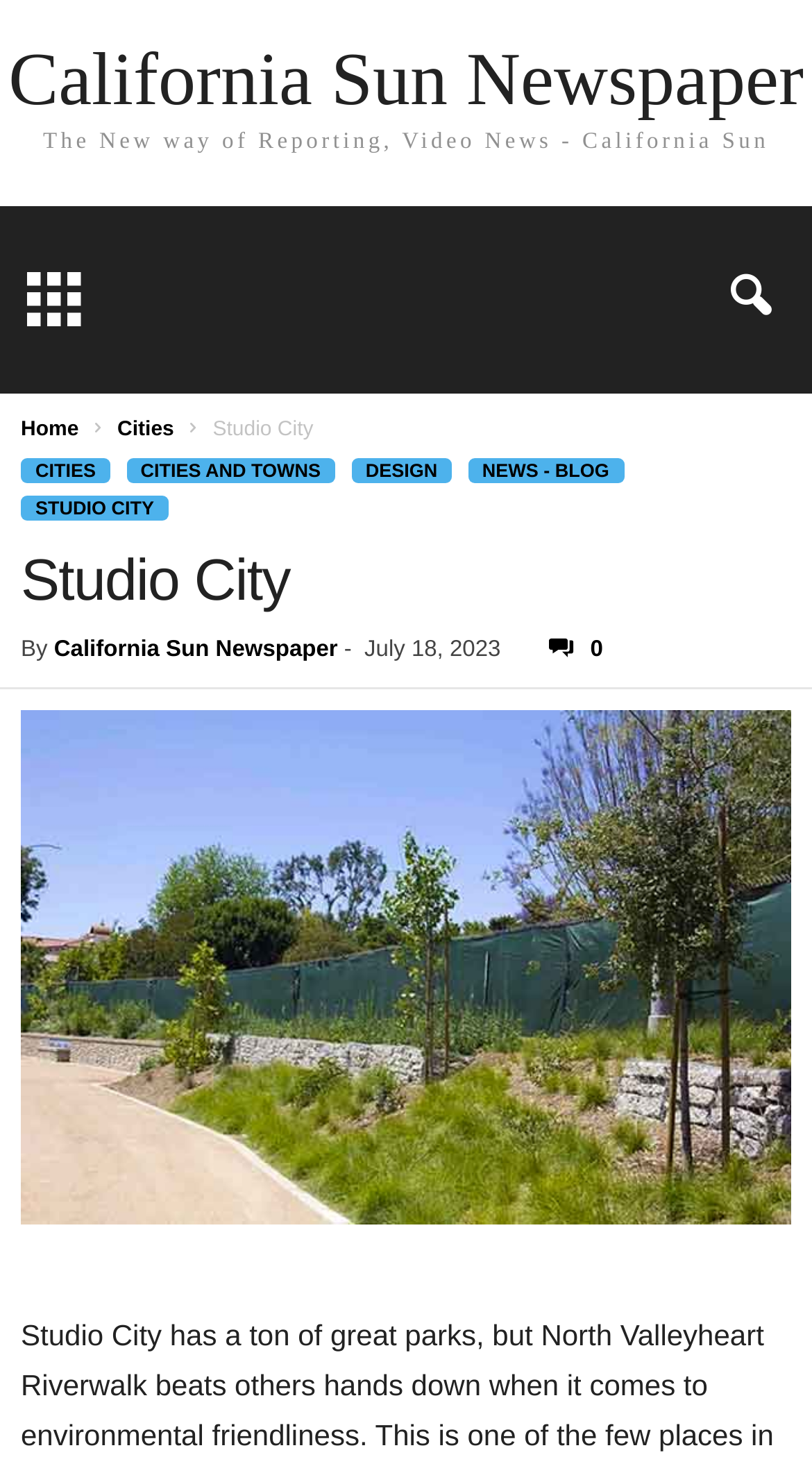What is the type of the image on the page?
Kindly offer a comprehensive and detailed response to the question.

The image on the page is located in the figure element with bounding box coordinates [0.026, 0.482, 0.974, 0.831] and is described as 'Studio City' in the image element with the same bounding box coordinates.